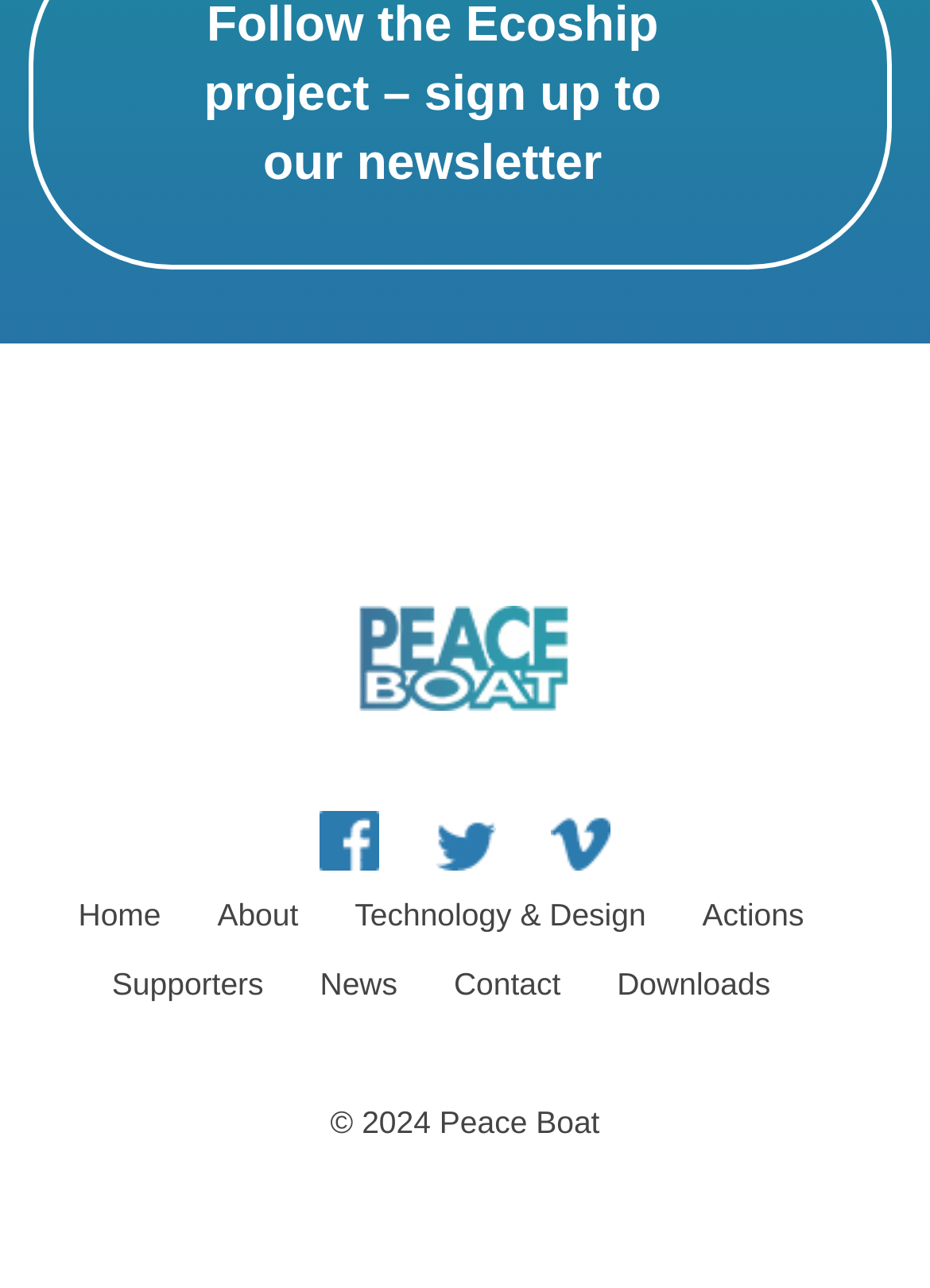What is the copyright year of Peace Boat?
Can you provide a detailed and comprehensive answer to the question?

I found a StaticText element with the text '© 2024 Peace Boat' at the bottom of the page, which indicates the copyright year of Peace Boat.